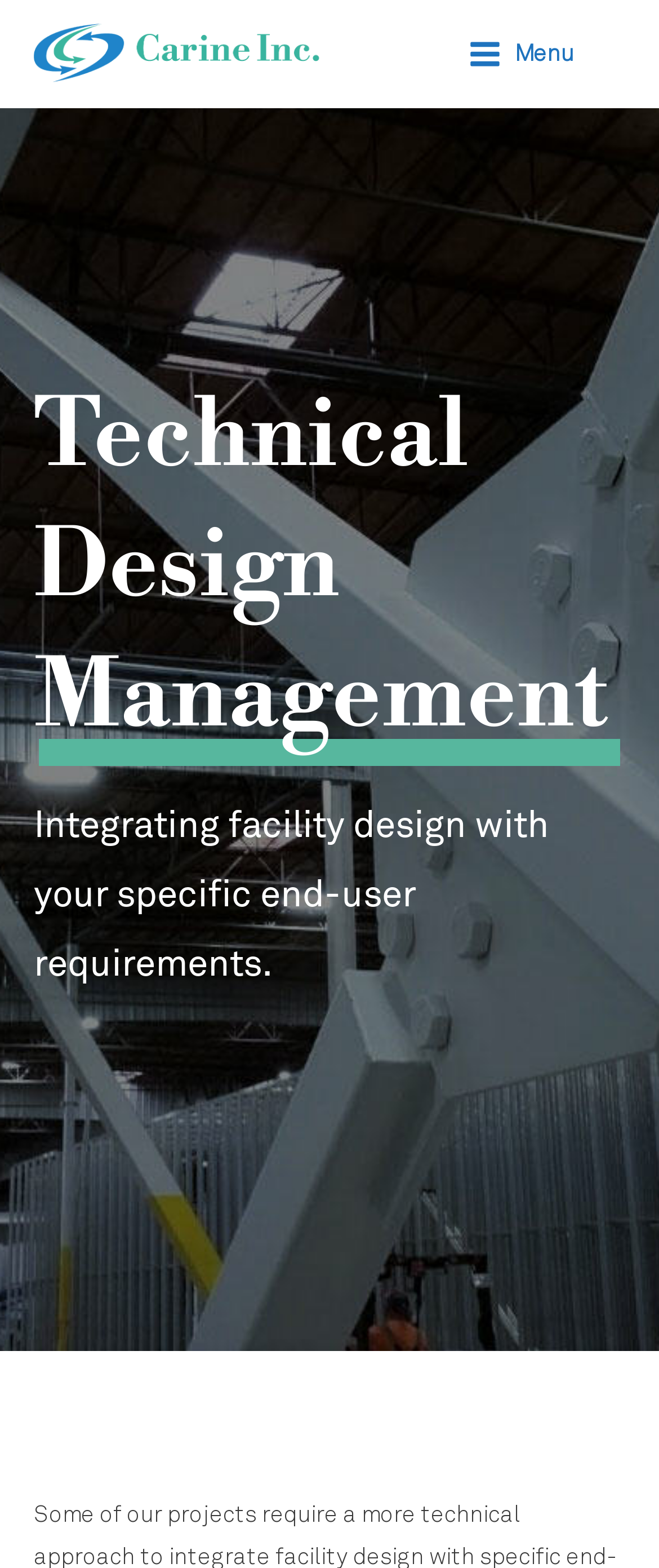Find the bounding box coordinates for the HTML element described as: "alt="Carine logo"". The coordinates should consist of four float values between 0 and 1, i.e., [left, top, right, bottom].

[0.051, 0.015, 0.513, 0.054]